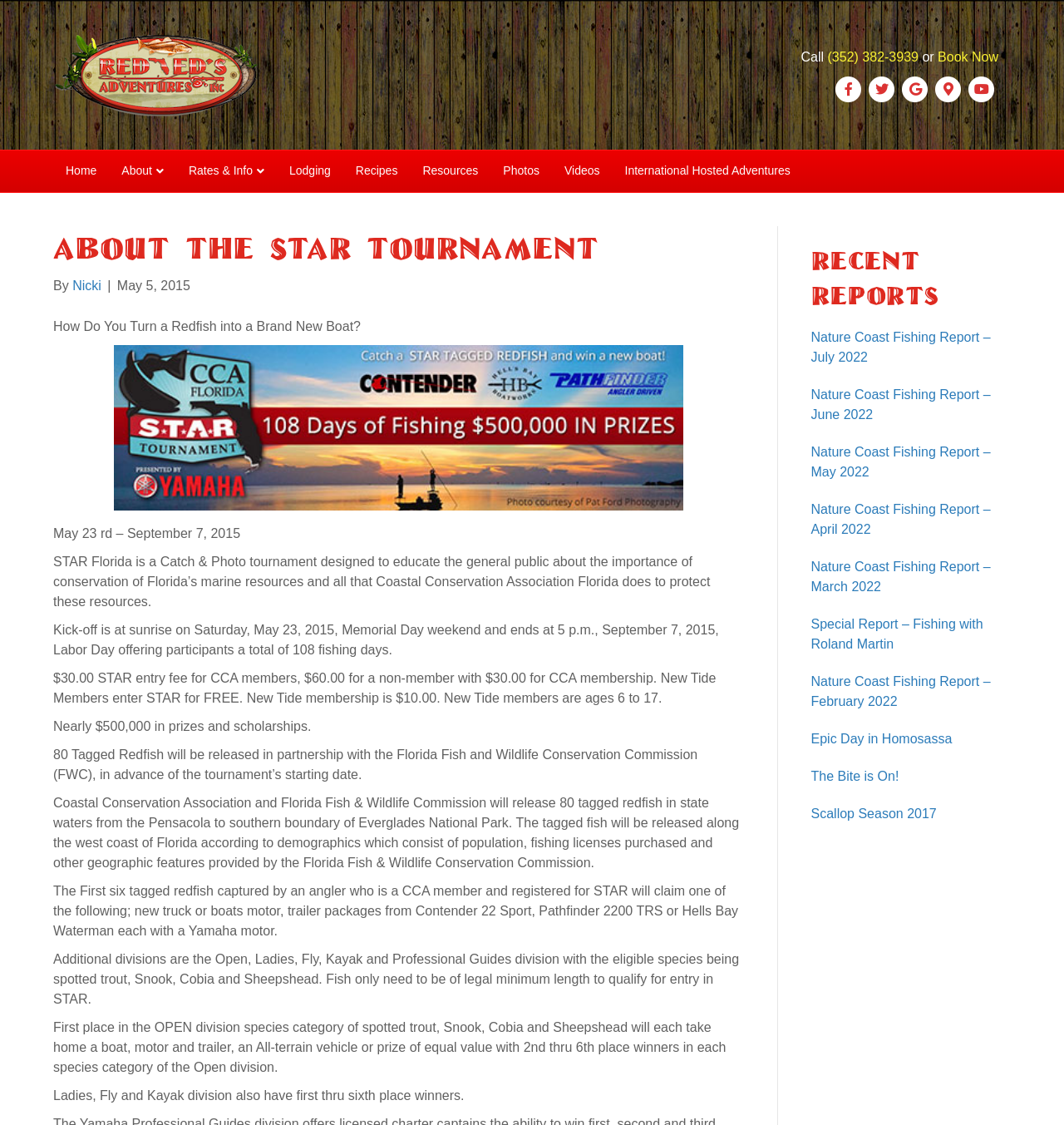What is the phone number to call?
Refer to the image and provide a detailed answer to the question.

I found the phone number by looking at the top-right section of the webpage, where it says 'Call (352) 382-3939'.